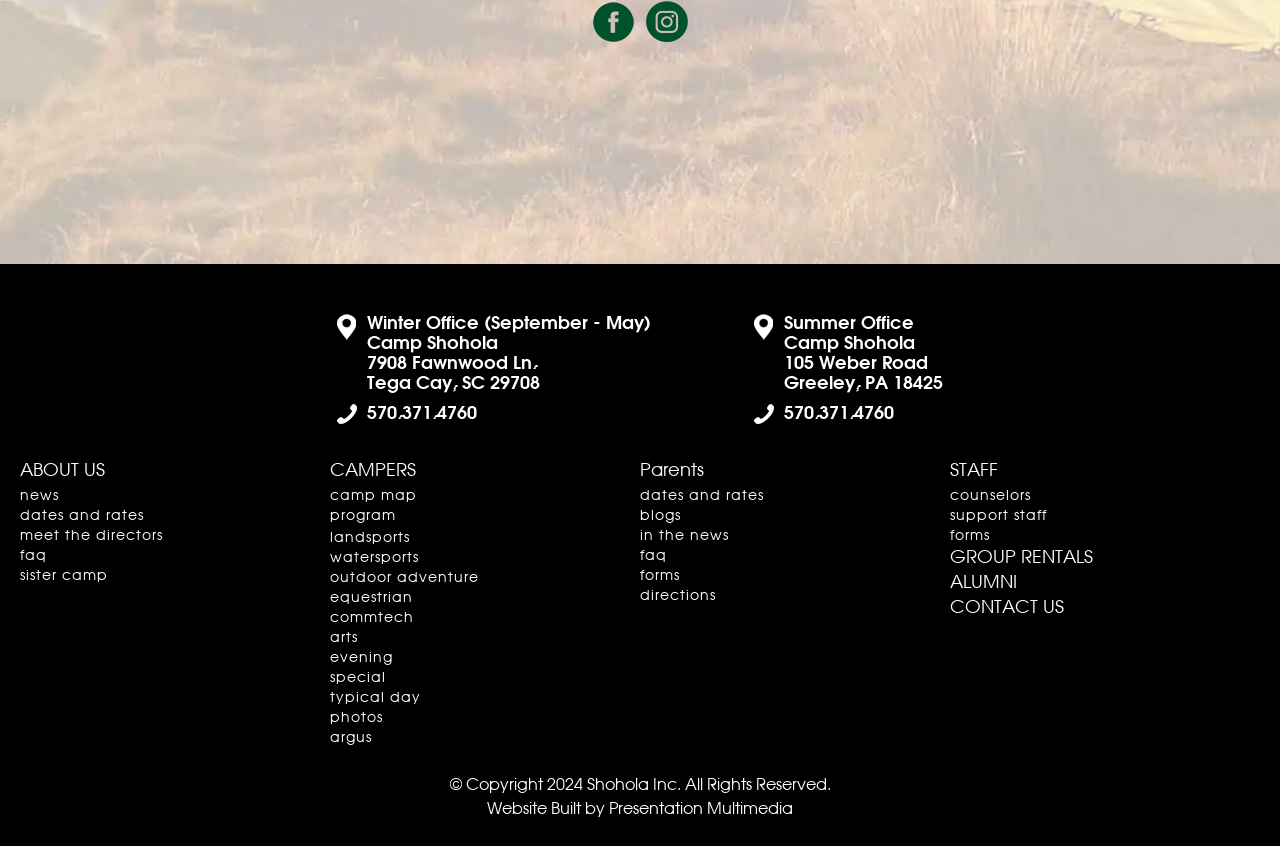Locate the bounding box of the user interface element based on this description: "Landsports+".

[0.258, 0.624, 0.32, 0.648]